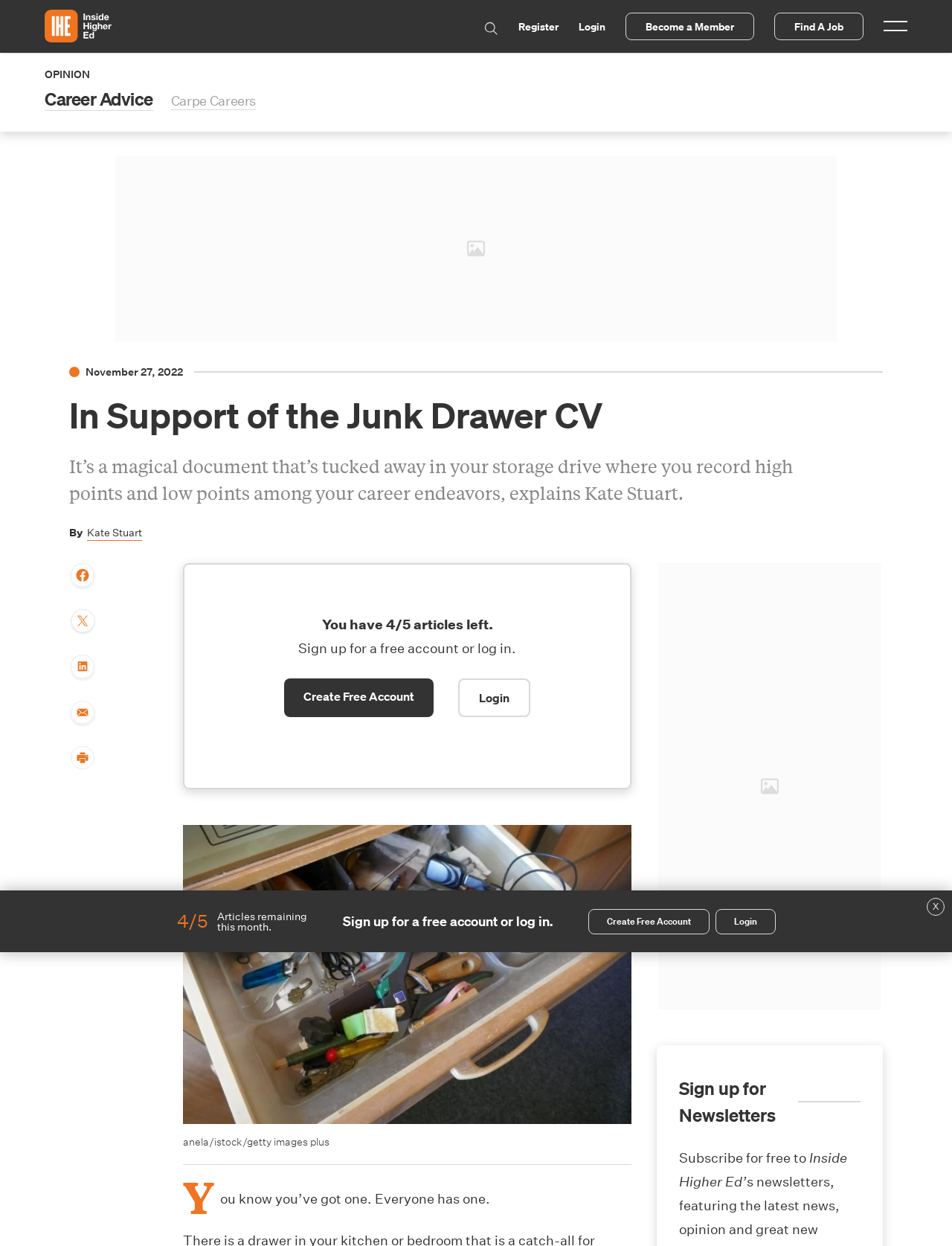Please provide the bounding box coordinates for the element that needs to be clicked to perform the following instruction: "Search for a job". The coordinates should be given as four float numbers between 0 and 1, i.e., [left, top, right, bottom].

[0.813, 0.01, 0.907, 0.032]